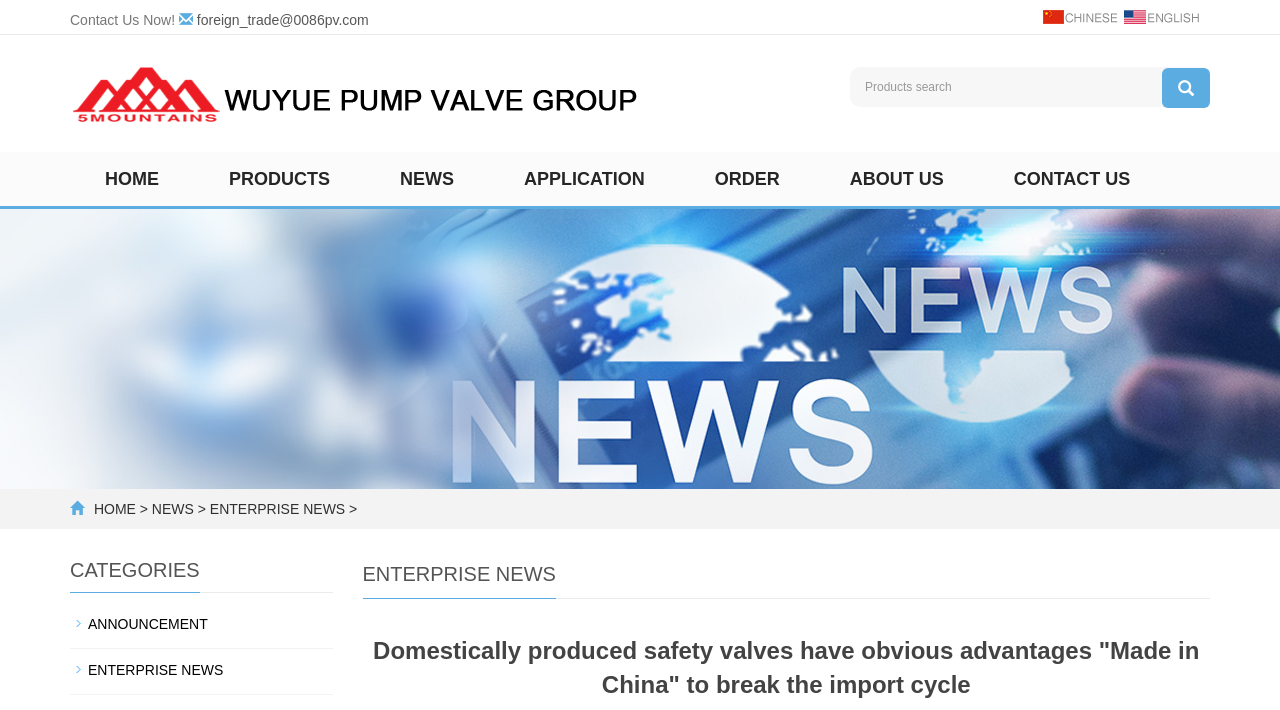Please determine and provide the text content of the webpage's heading.

Domestically produced safety valves have obvious advantages "Made in China" to break the import cycle